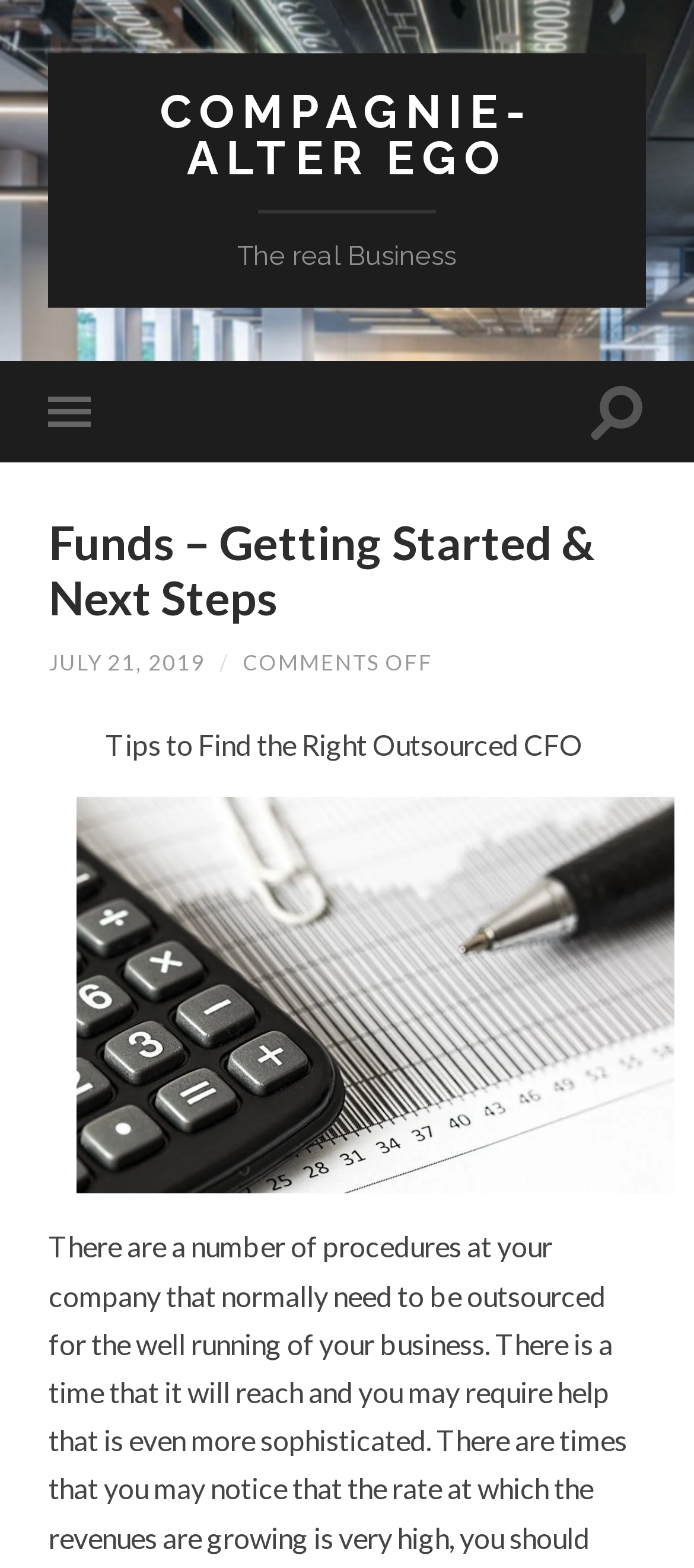Look at the image and give a detailed response to the following question: What is the topic of the article?

The topic of the article can be inferred from the heading 'Funds – Getting Started & Next Steps' and the static text 'Tips to Find the Right Outsourced CFO'. These elements suggest that the article is discussing funds and the role of a Chief Financial Officer.